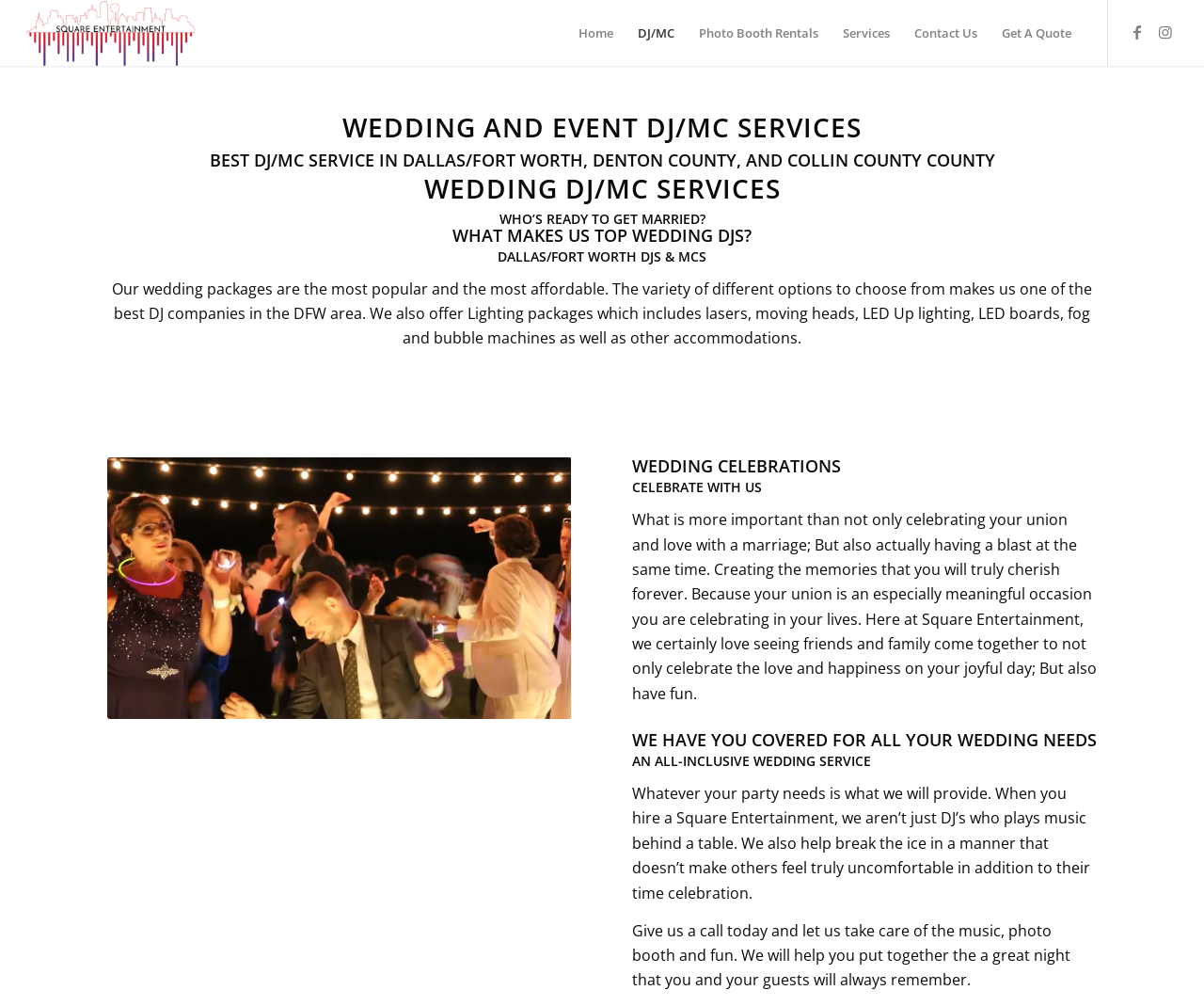Please find and report the bounding box coordinates of the element to click in order to perform the following action: "Click on the 'Home' link". The coordinates should be expressed as four float numbers between 0 and 1, in the format [left, top, right, bottom].

[0.471, 0.0, 0.52, 0.065]